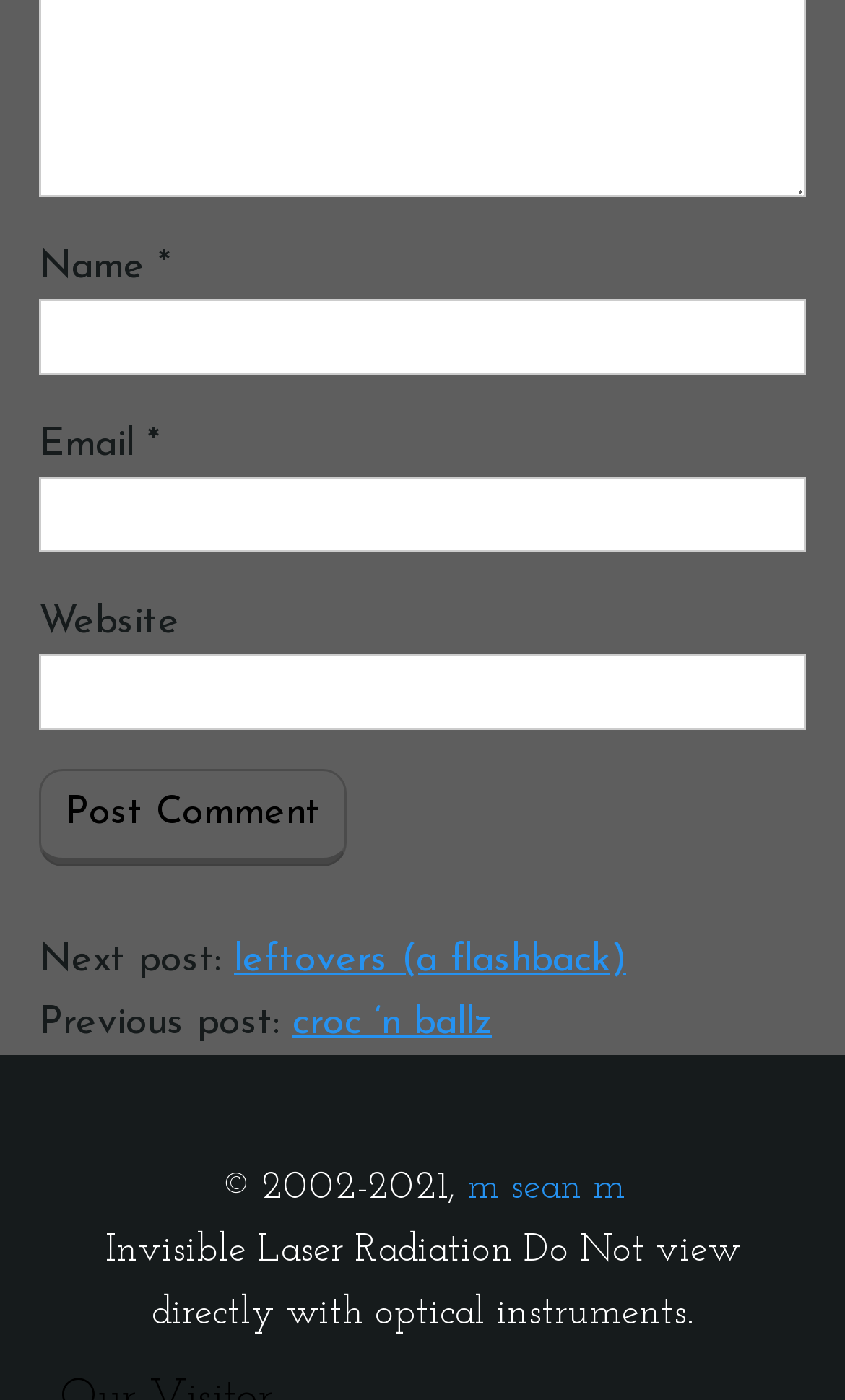What is the copyright year range?
Provide a concise answer using a single word or phrase based on the image.

2002-2021